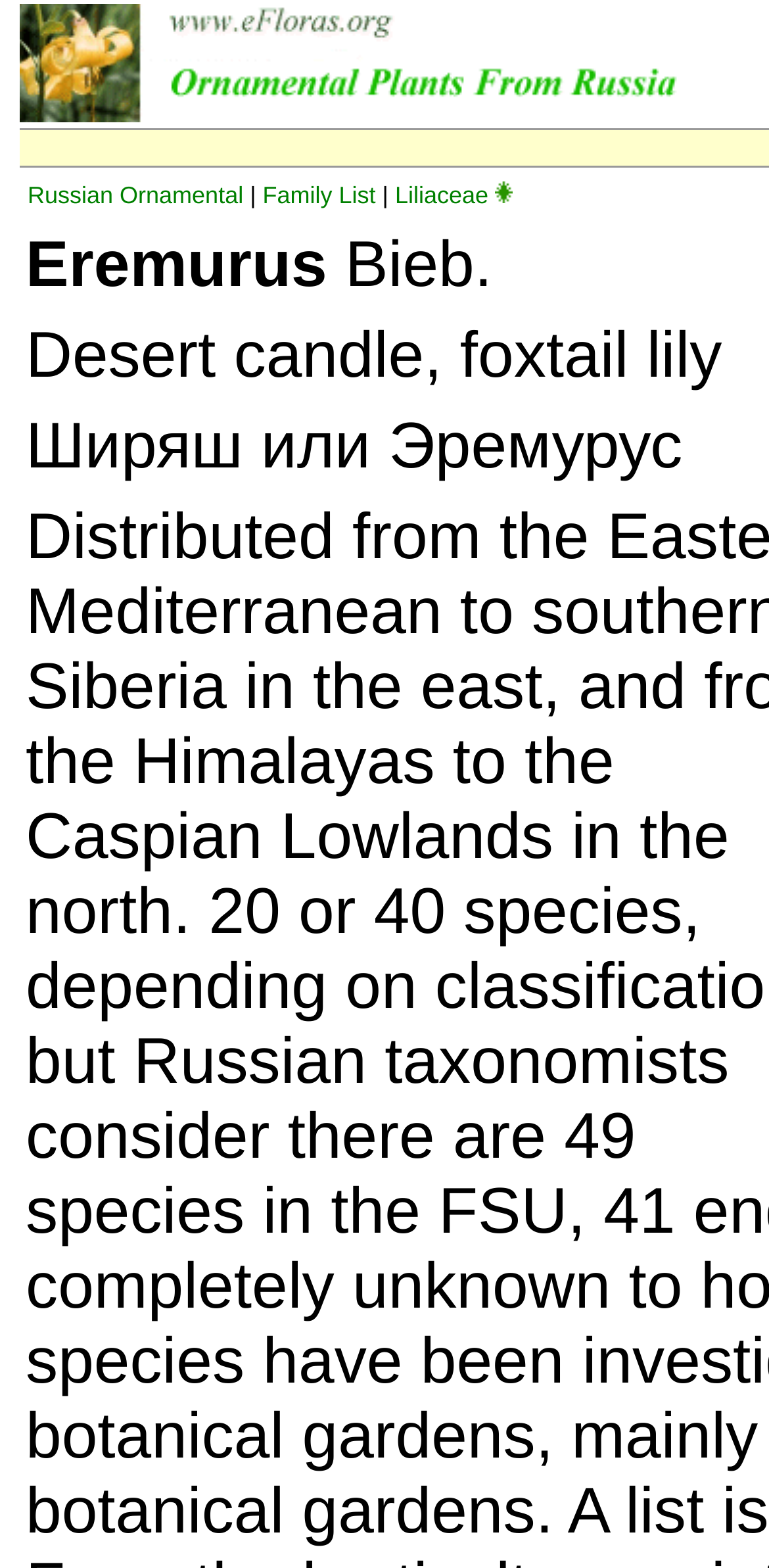What is the family of the plant?
Provide a detailed and well-explained answer to the question.

The family of the plant can be found in the link element 'Liliaceae' located in the top navigation bar. This link is one of the options in the navigation menu.